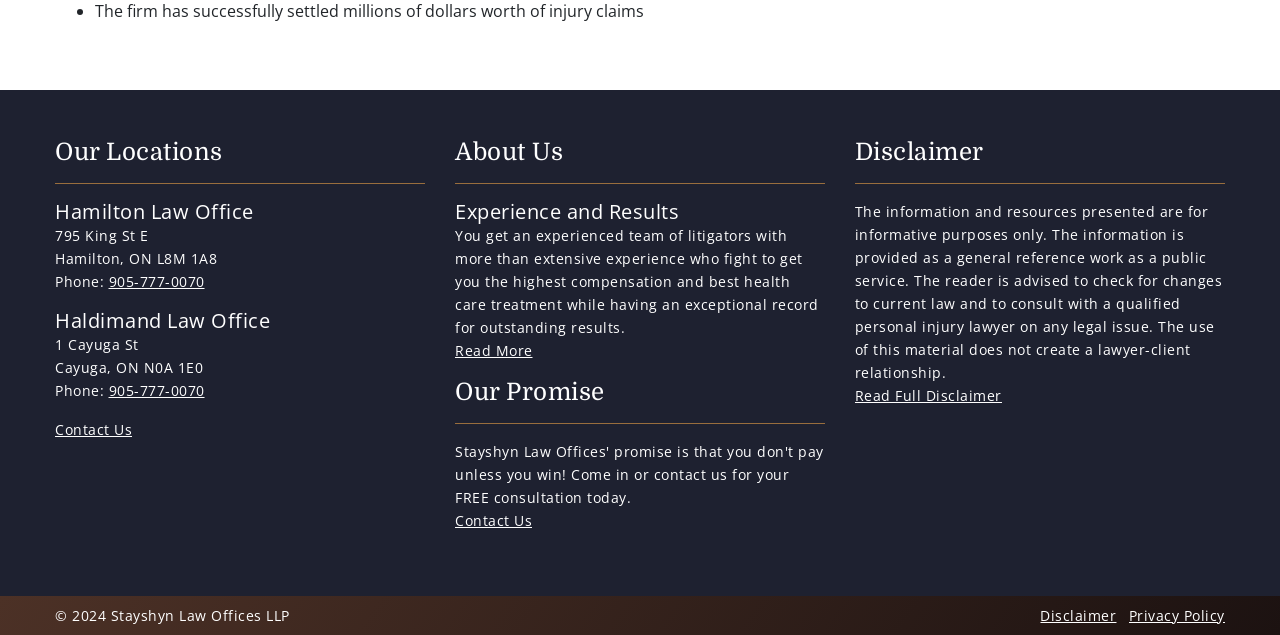Please provide the bounding box coordinate of the region that matches the element description: Read Full Disclaimer. Coordinates should be in the format (top-left x, top-left y, bottom-right x, bottom-right y) and all values should be between 0 and 1.

[0.668, 0.608, 0.783, 0.638]